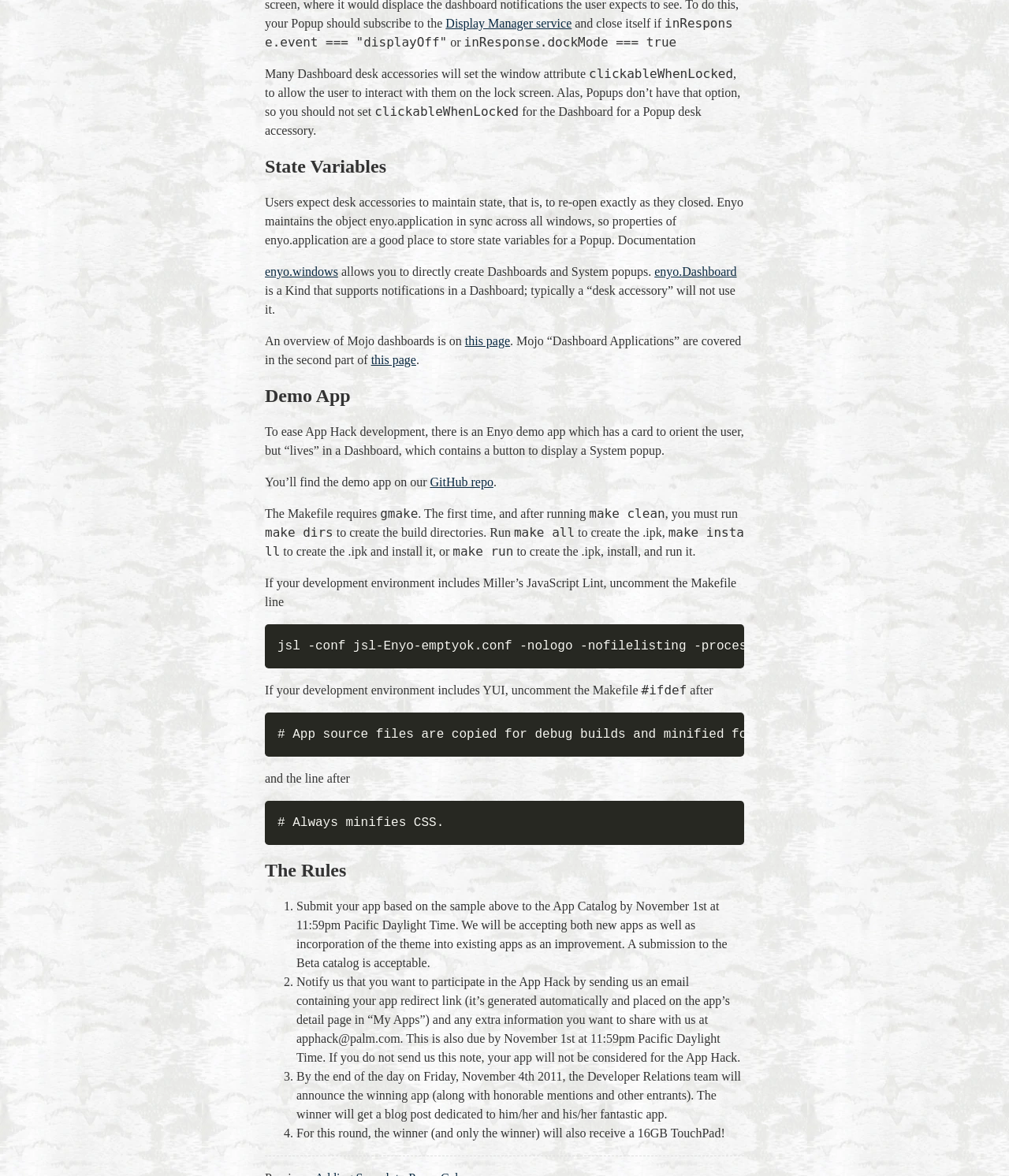Find the bounding box coordinates of the area that needs to be clicked in order to achieve the following instruction: "Click the 'Display Manager service' link". The coordinates should be specified as four float numbers between 0 and 1, i.e., [left, top, right, bottom].

[0.442, 0.014, 0.567, 0.025]